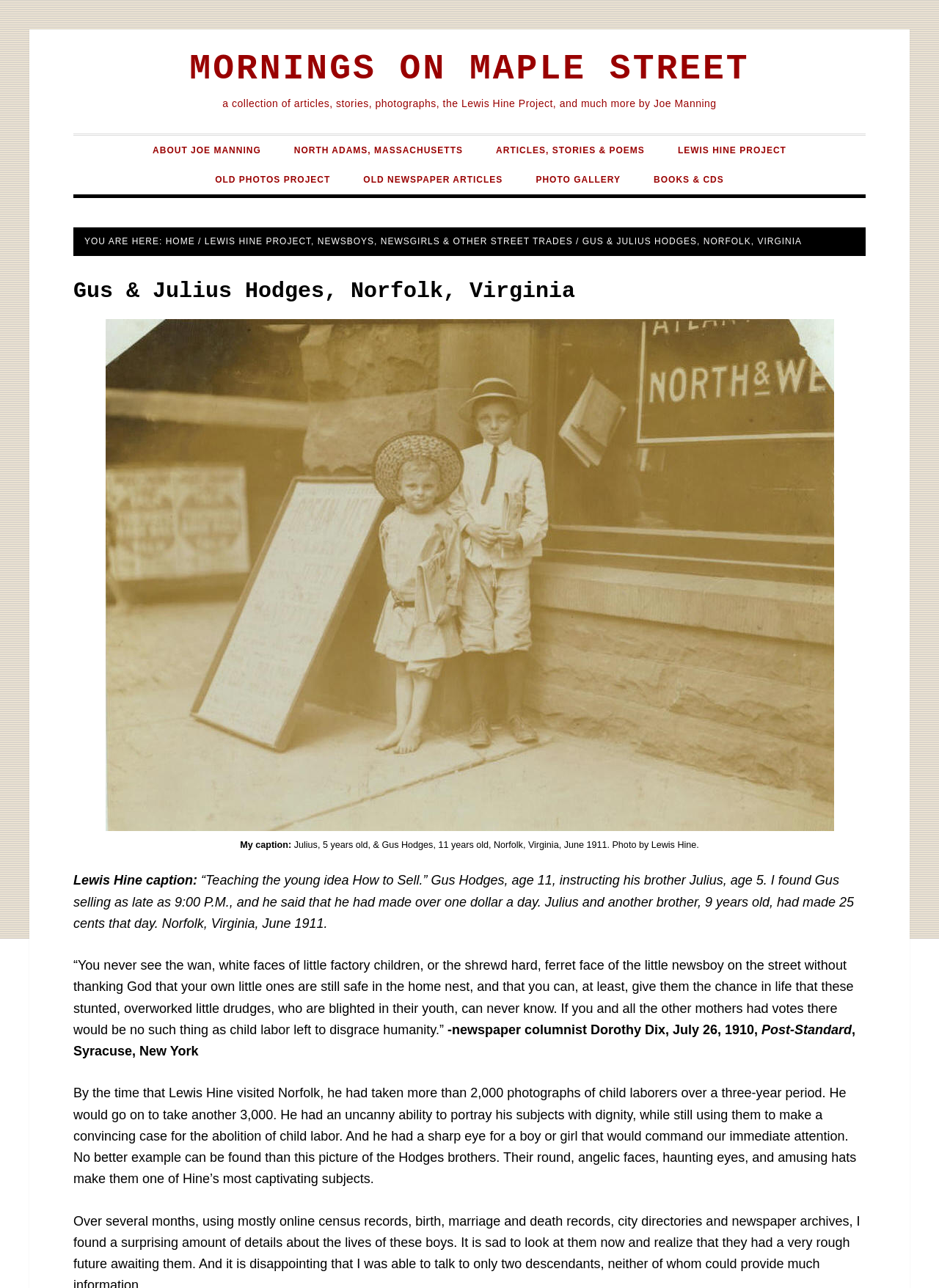What is the occupation of the two brothers in the photograph?
Answer the question based on the image using a single word or a brief phrase.

Newsboys